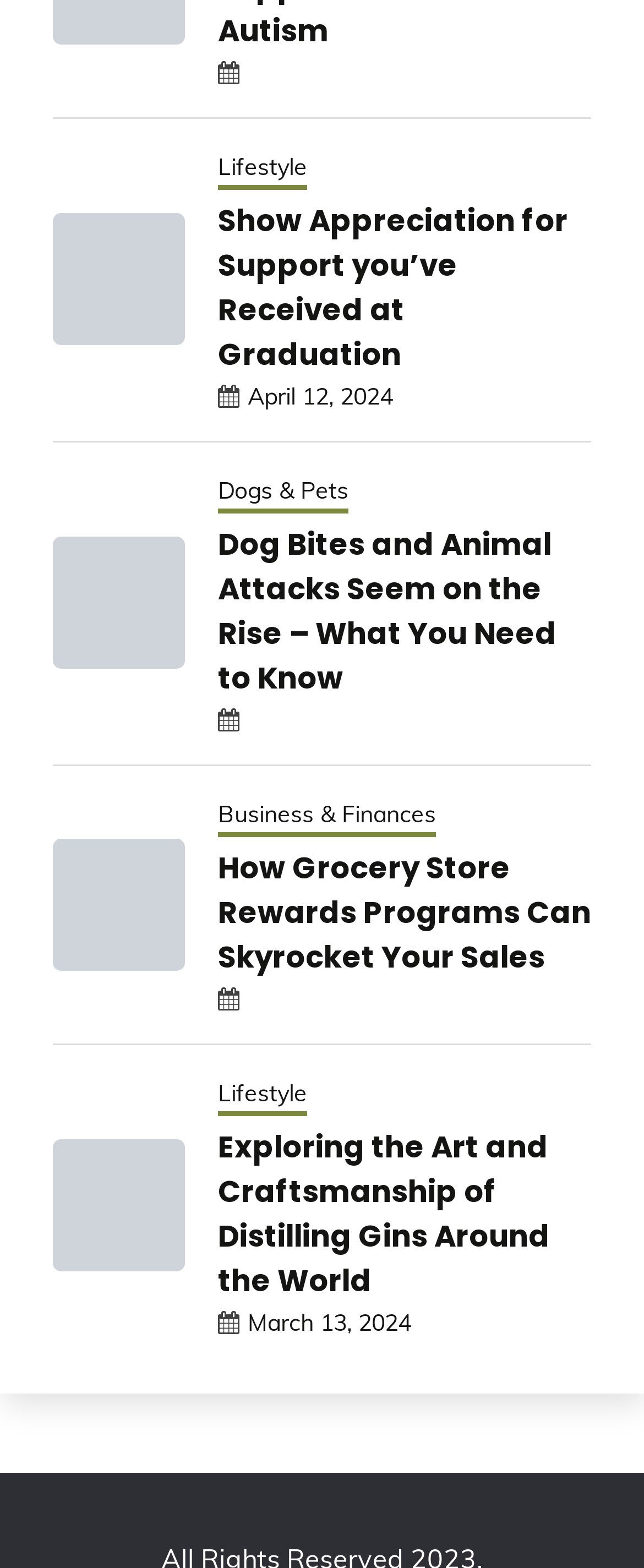Extract the bounding box coordinates for the UI element described by the text: "April 12, 2024April 12, 2024". The coordinates should be in the form of [left, top, right, bottom] with values between 0 and 1.

[0.385, 0.243, 0.61, 0.262]